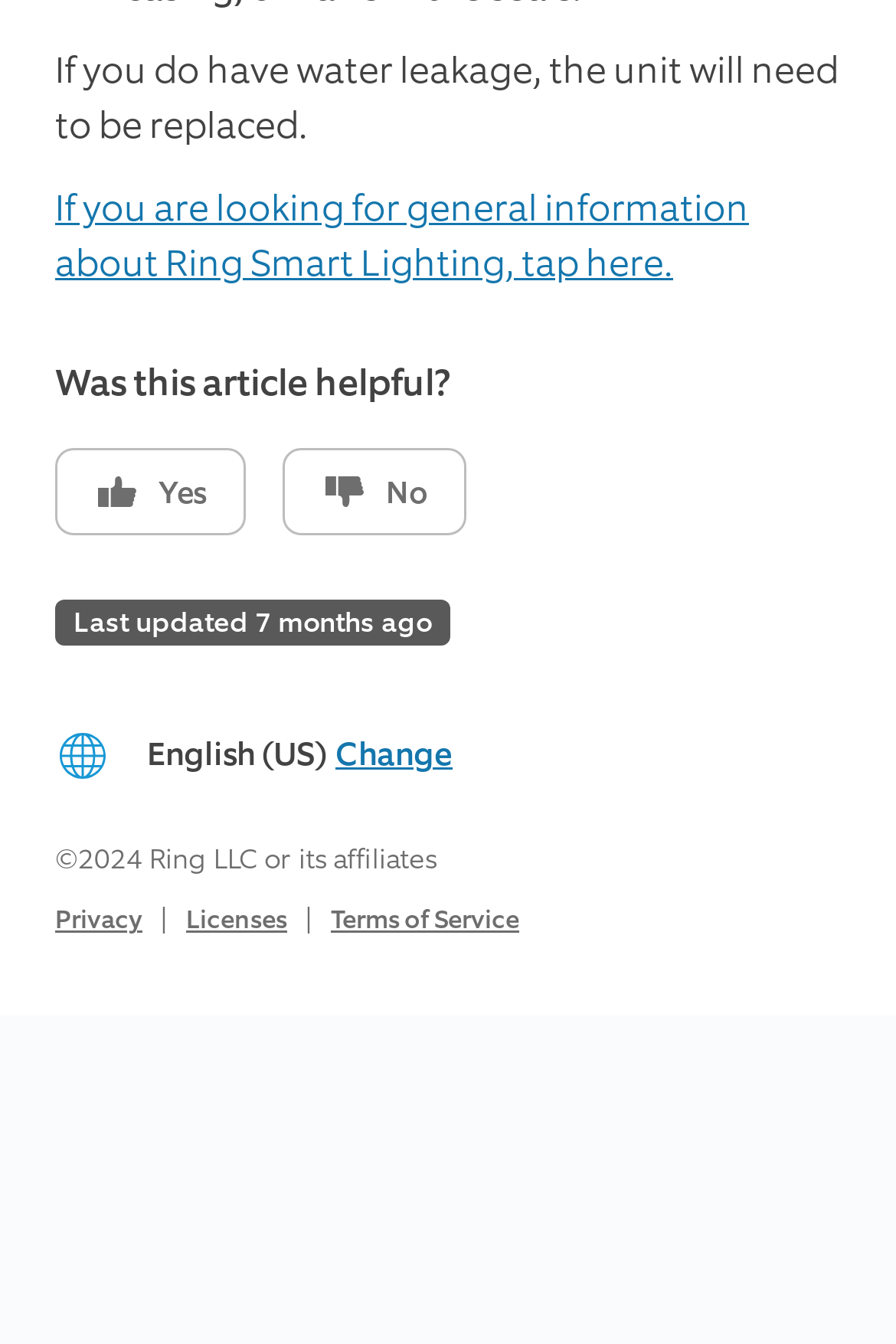Determine the bounding box coordinates of the UI element that matches the following description: "Terms of Service". The coordinates should be four float numbers between 0 and 1 in the format [left, top, right, bottom].

[0.369, 0.672, 0.579, 0.698]